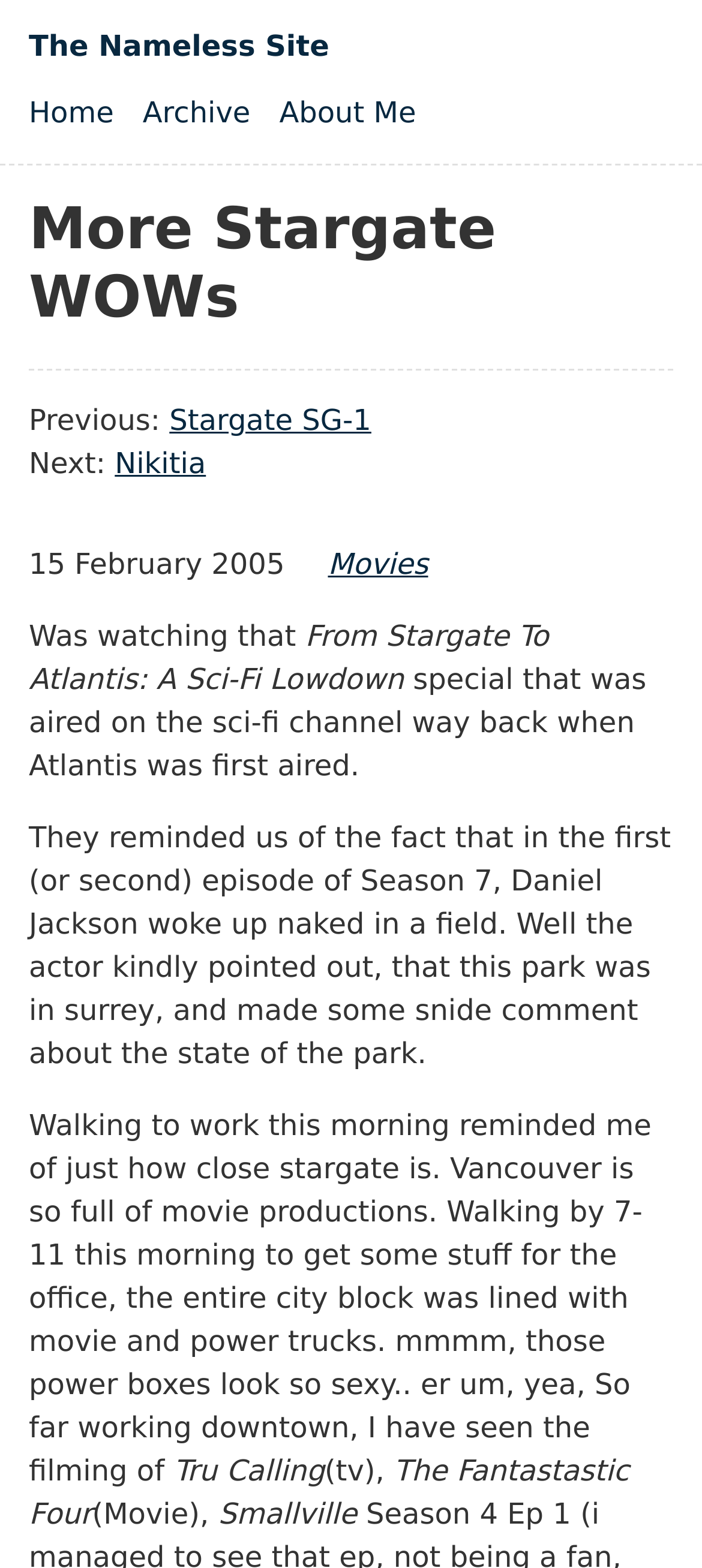Summarize the webpage comprehensively, mentioning all visible components.

This webpage appears to be a personal blog or journal, with a focus on the author's experiences and interests related to science fiction, particularly the TV show Stargate.

At the top of the page, there is a navigation menu with links to "Home", "Archive", and "About Me". Below this, the title "More Stargate WOWs" is prominently displayed.

The main content of the page is a series of paragraphs describing the author's thoughts and experiences. The text is divided into several sections, with headings and links scattered throughout. The author discusses watching a special about Stargate, mentions a memorable scene from the show, and shares their own experiences walking to work in Vancouver, where they encountered movie and TV productions, including Tru Calling, The Fantastic Four, and Smallville.

There are also links to other related topics, such as "Stargate SG-1" and "Nikitia", as well as a timestamp indicating that the post was made on February 15, 2005. Overall, the page has a personal and informal tone, with the author sharing their enthusiasm for science fiction and their own life experiences.